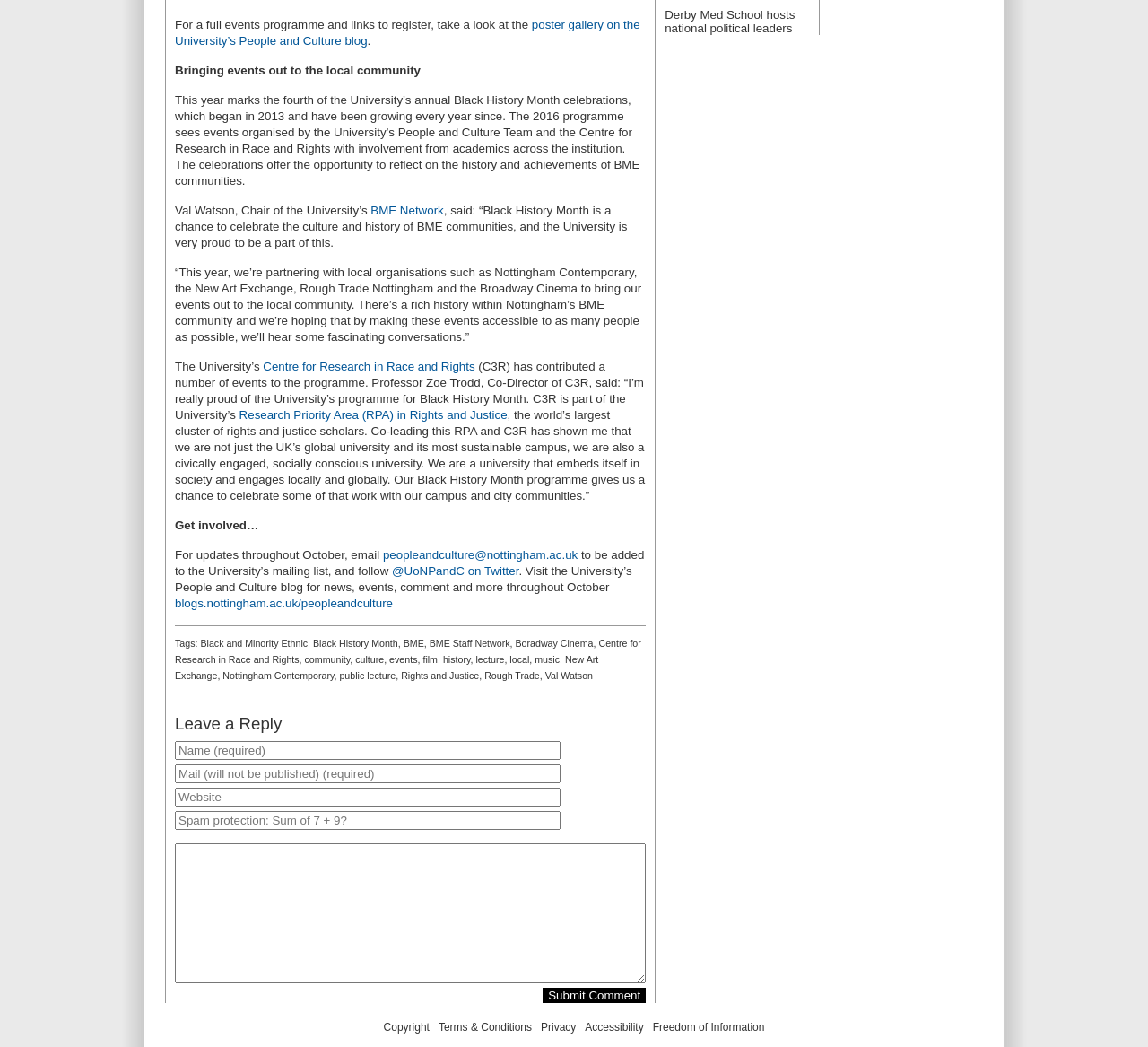Please identify the bounding box coordinates of the clickable region that I should interact with to perform the following instruction: "Click the link to the University’s People and Culture blog". The coordinates should be expressed as four float numbers between 0 and 1, i.e., [left, top, right, bottom].

[0.152, 0.017, 0.558, 0.045]